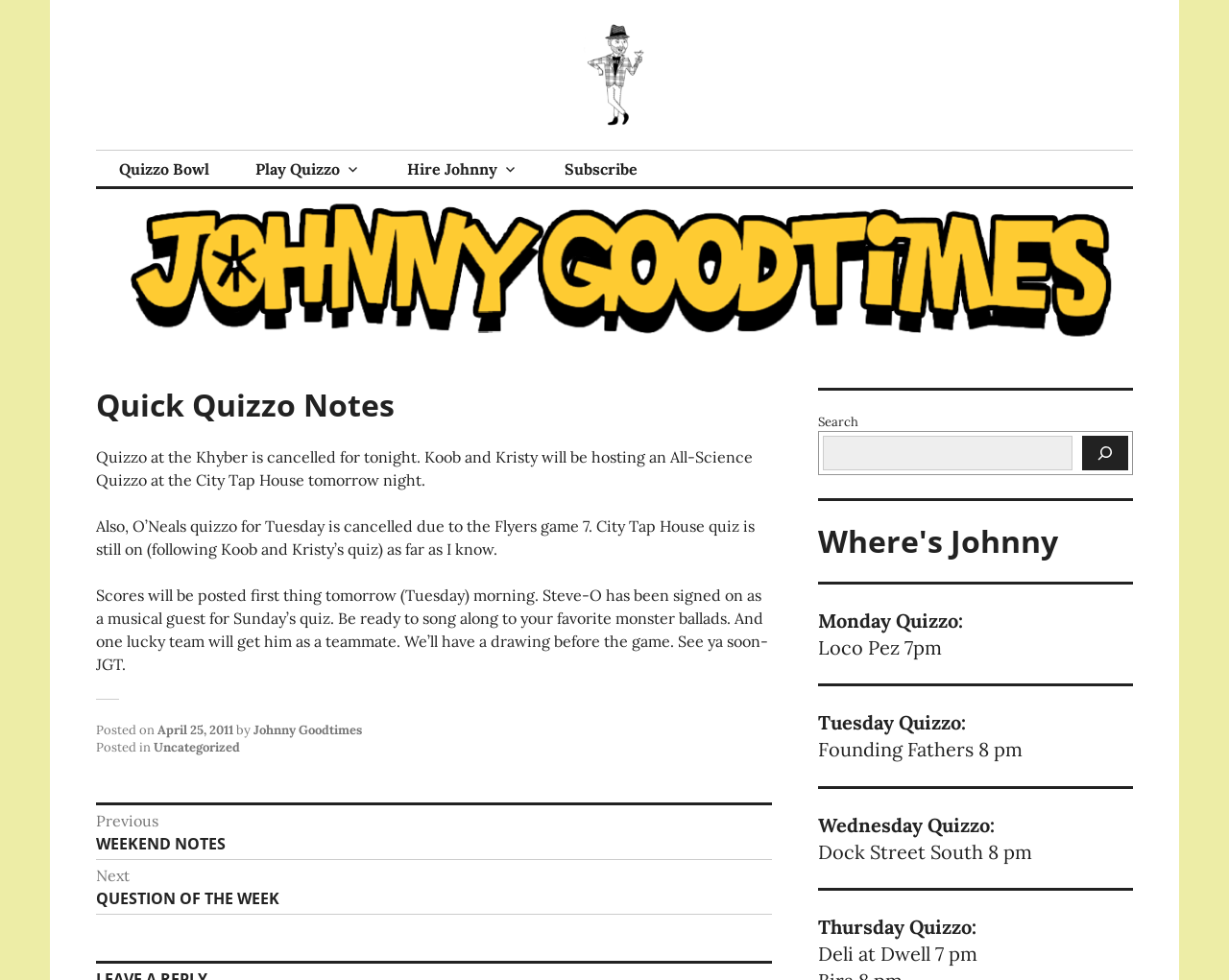Please specify the bounding box coordinates for the clickable region that will help you carry out the instruction: "Go to Johnny Goodtimes' homepage".

[0.078, 0.125, 0.363, 0.179]